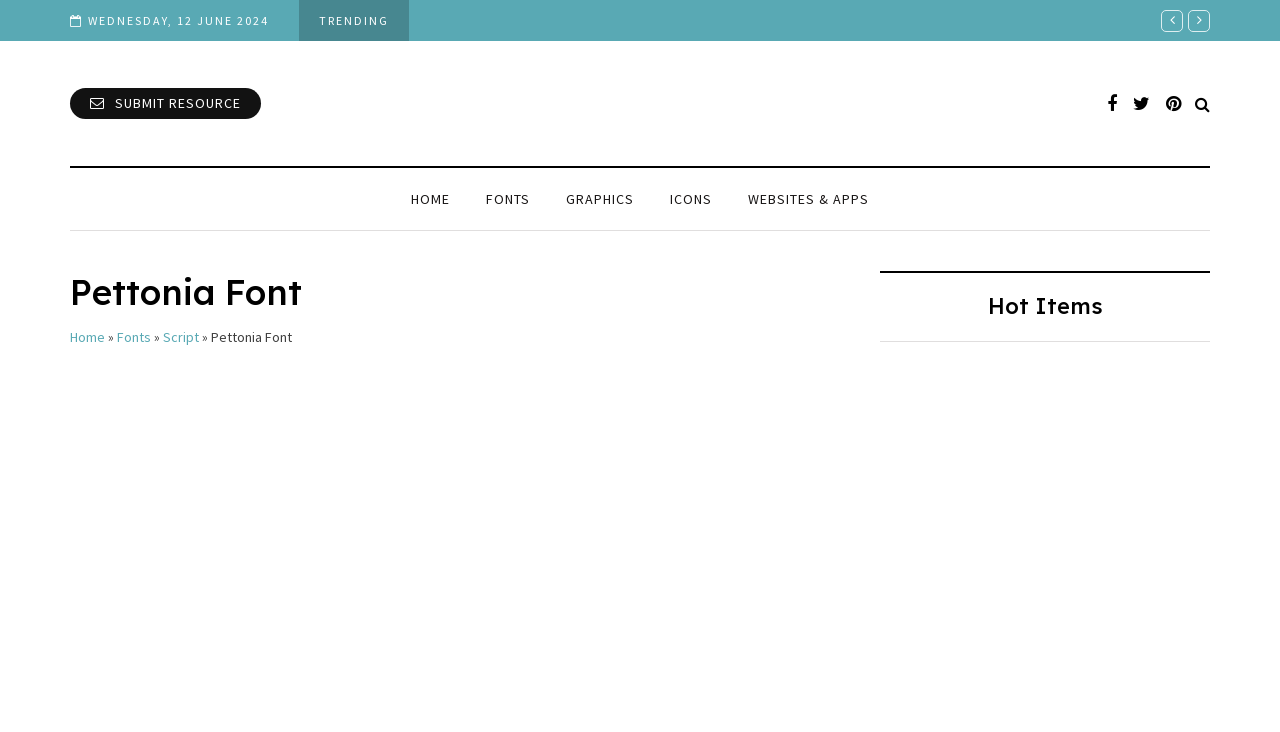Can you determine the bounding box coordinates of the area that needs to be clicked to fulfill the following instruction: "View the CART"?

None